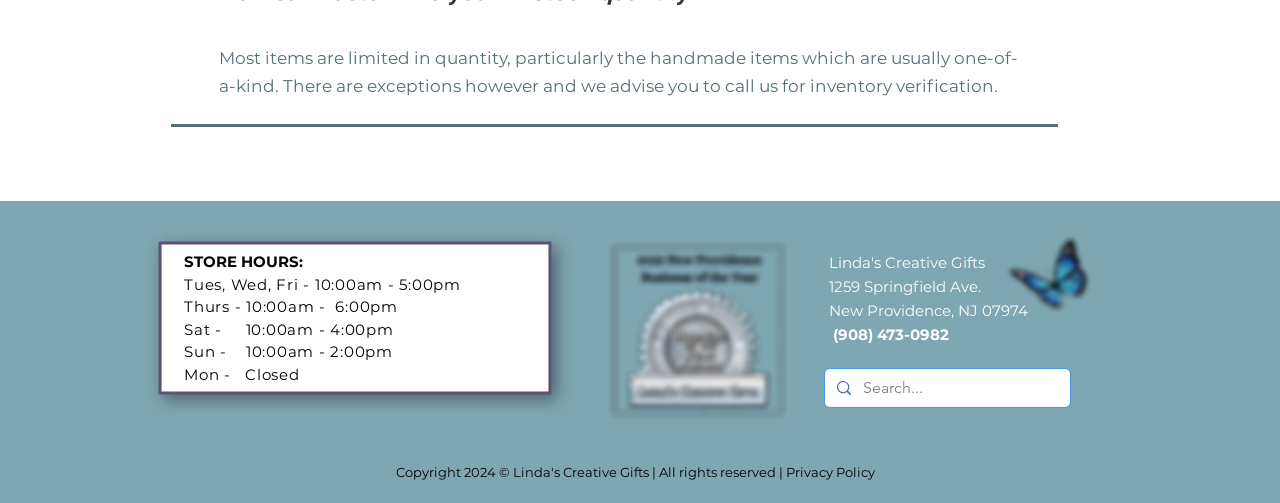What are the store hours on Tuesdays?
Using the picture, provide a one-word or short phrase answer.

10:00am - 5:00pm